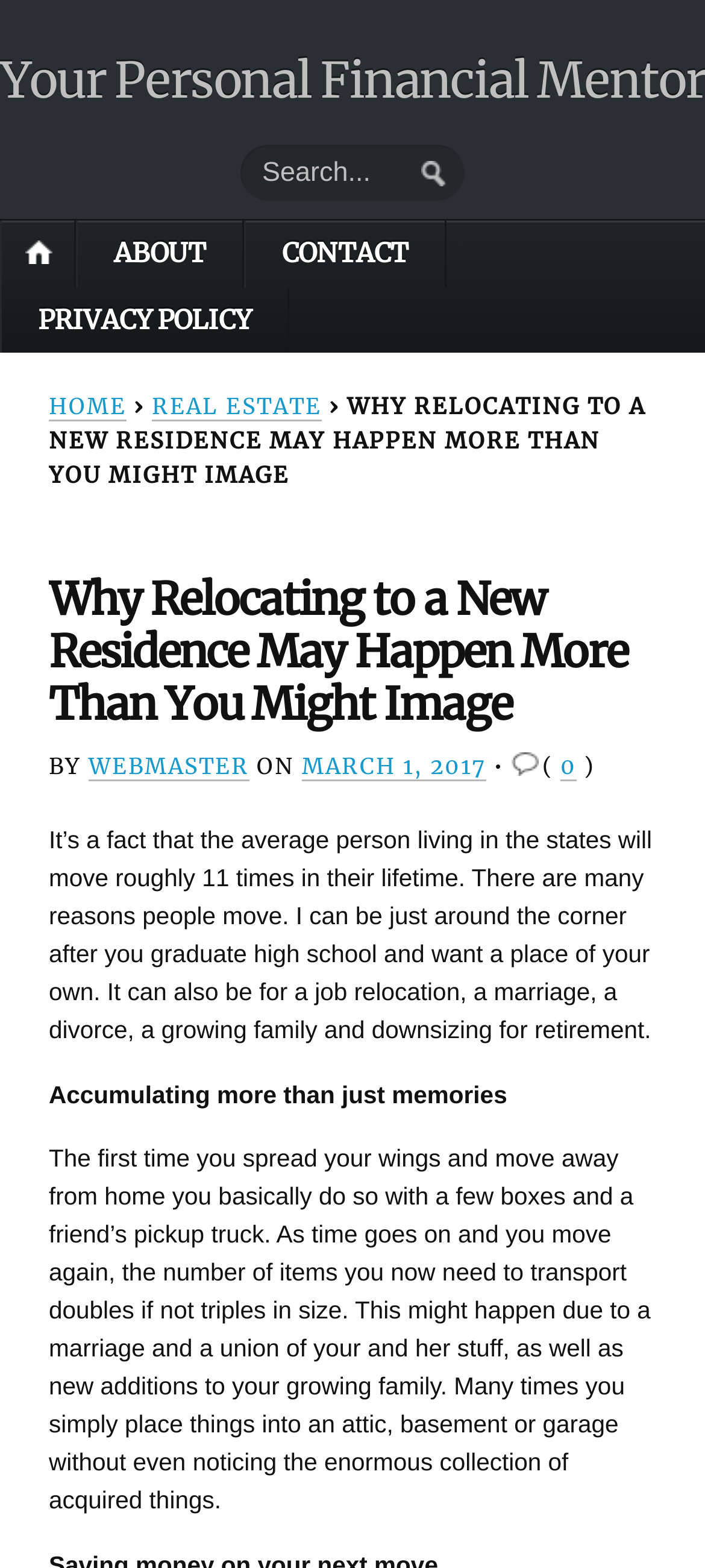From the given element description: "Webmaster", find the bounding box for the UI element. Provide the coordinates as four float numbers between 0 and 1, in the order [left, top, right, bottom].

[0.126, 0.48, 0.354, 0.498]